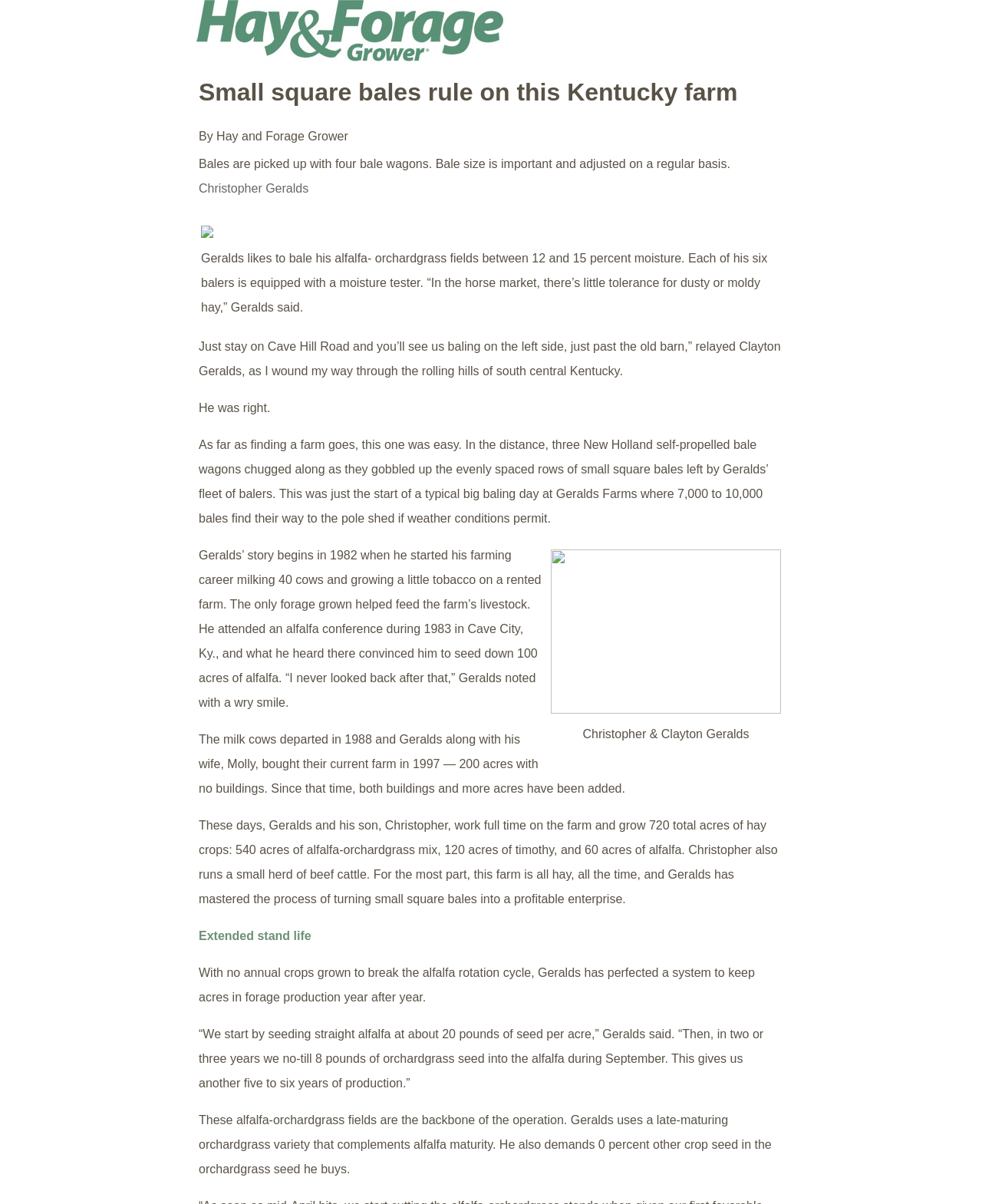Bounding box coordinates are specified in the format (top-left x, top-left y, bottom-right x, bottom-right y). All values are floating point numbers bounded between 0 and 1. Please provide the bounding box coordinate of the region this sentence describes: title="Hay and Forage Grower Magazine"

[0.2, 0.0, 0.318, 0.045]